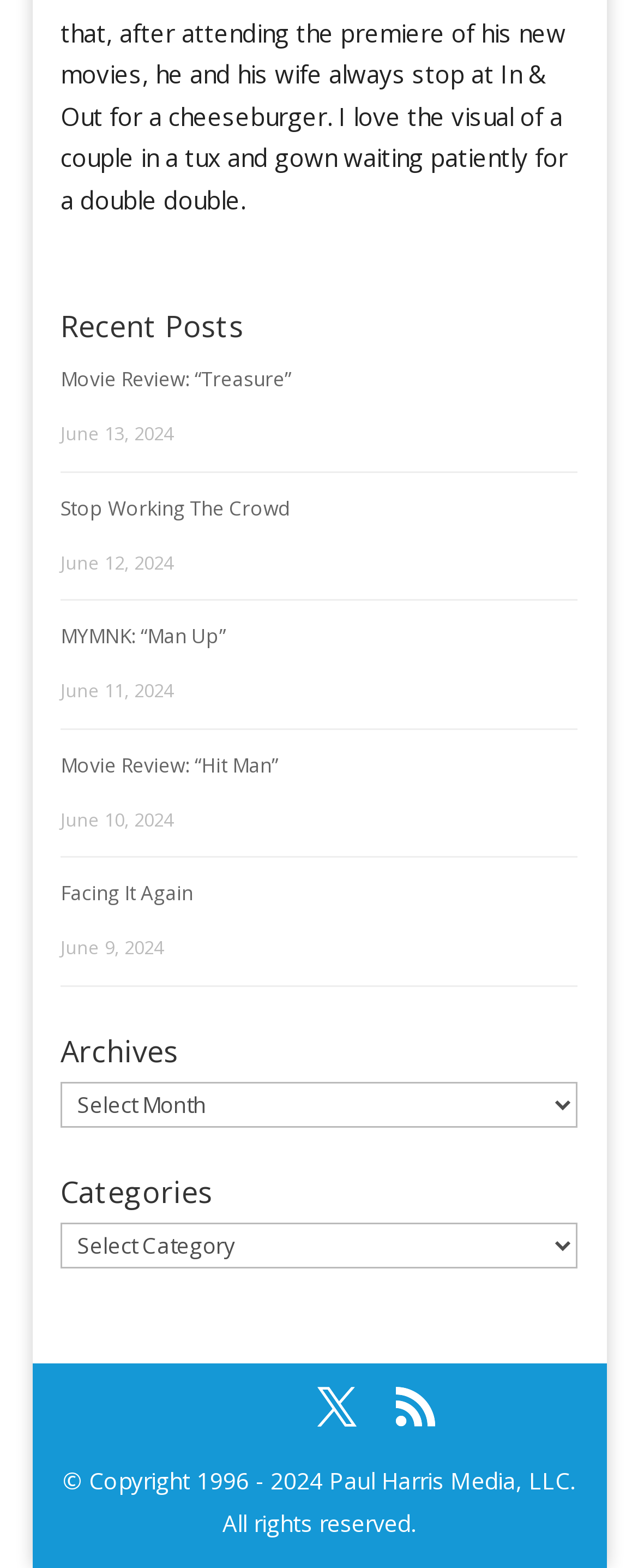Given the description of a UI element: "Twitter", identify the bounding box coordinates of the matching element in the webpage screenshot.

[0.497, 0.885, 0.559, 0.911]